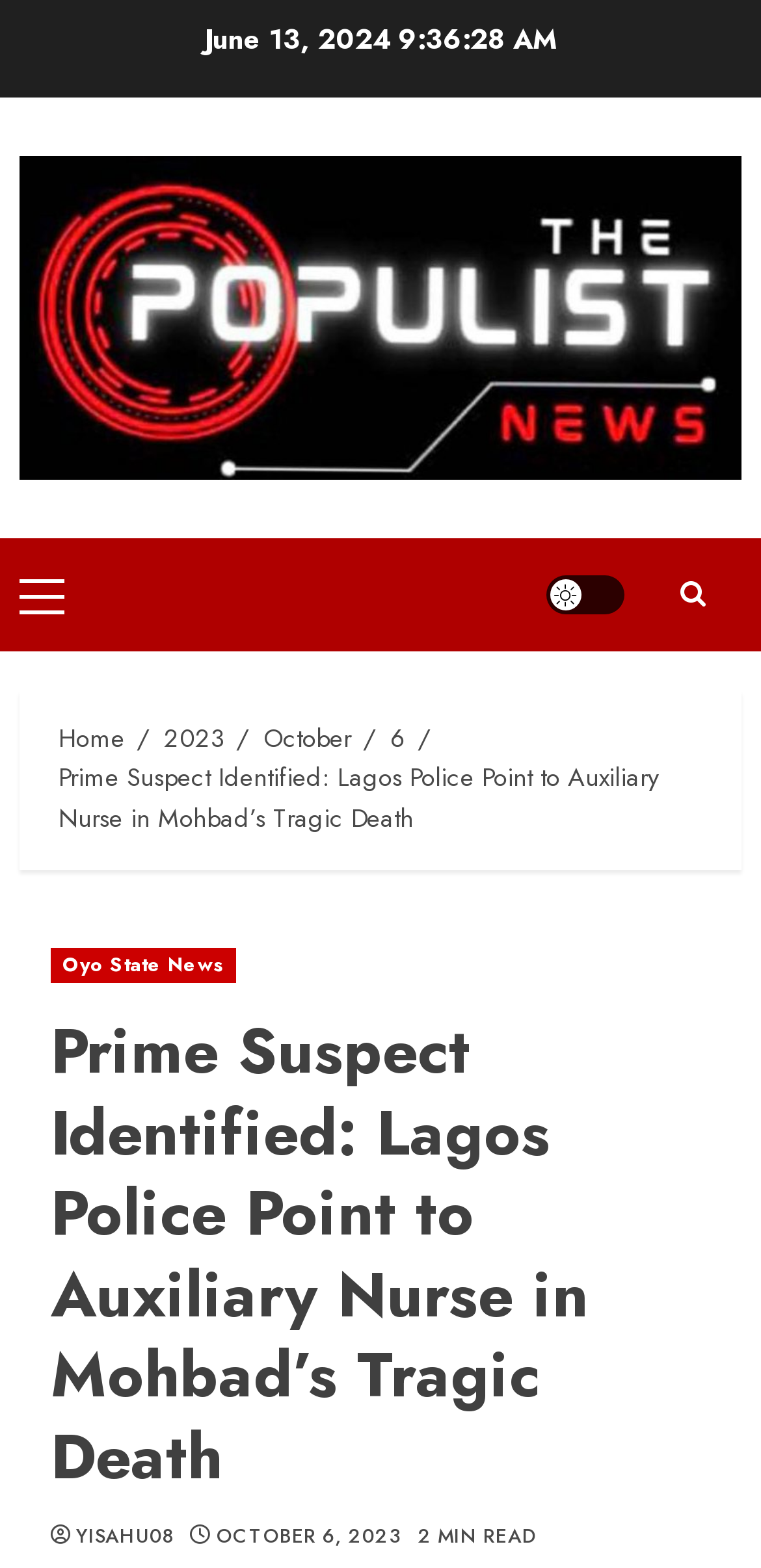Provide the bounding box coordinates of the area you need to click to execute the following instruction: "View Oyo State News".

[0.067, 0.605, 0.311, 0.627]